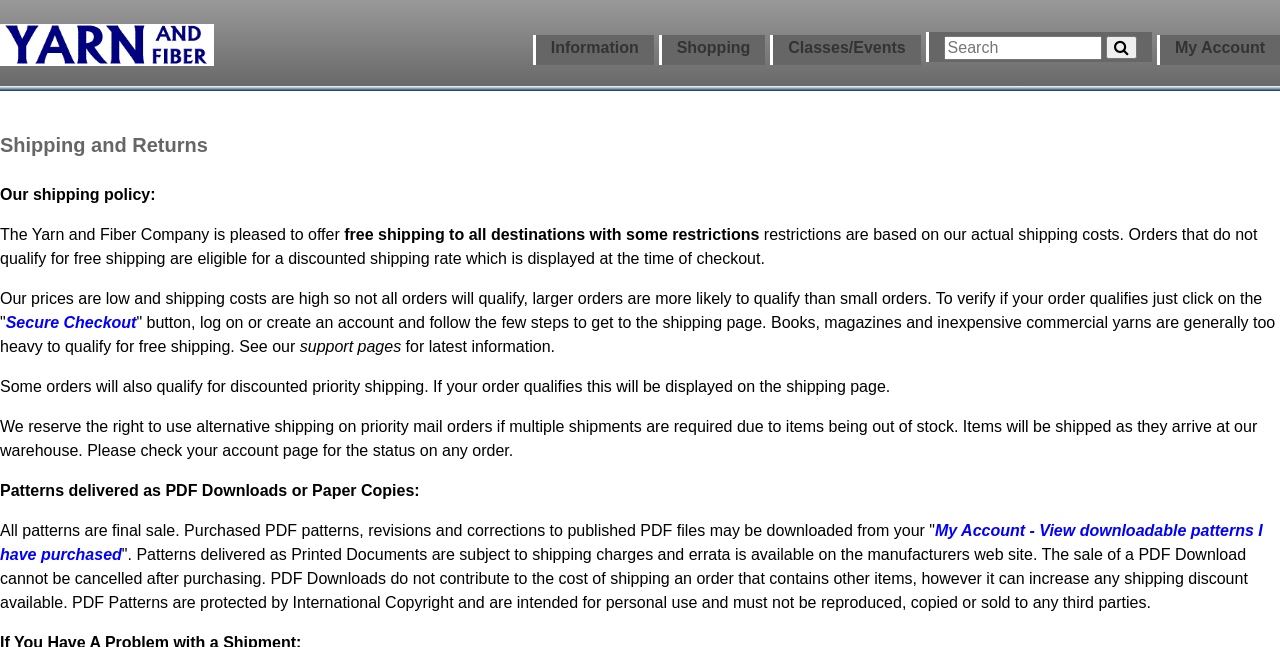Give the bounding box coordinates for this UI element: "support pages". The coordinates should be four float numbers between 0 and 1, arranged as [left, top, right, bottom].

[0.234, 0.522, 0.313, 0.549]